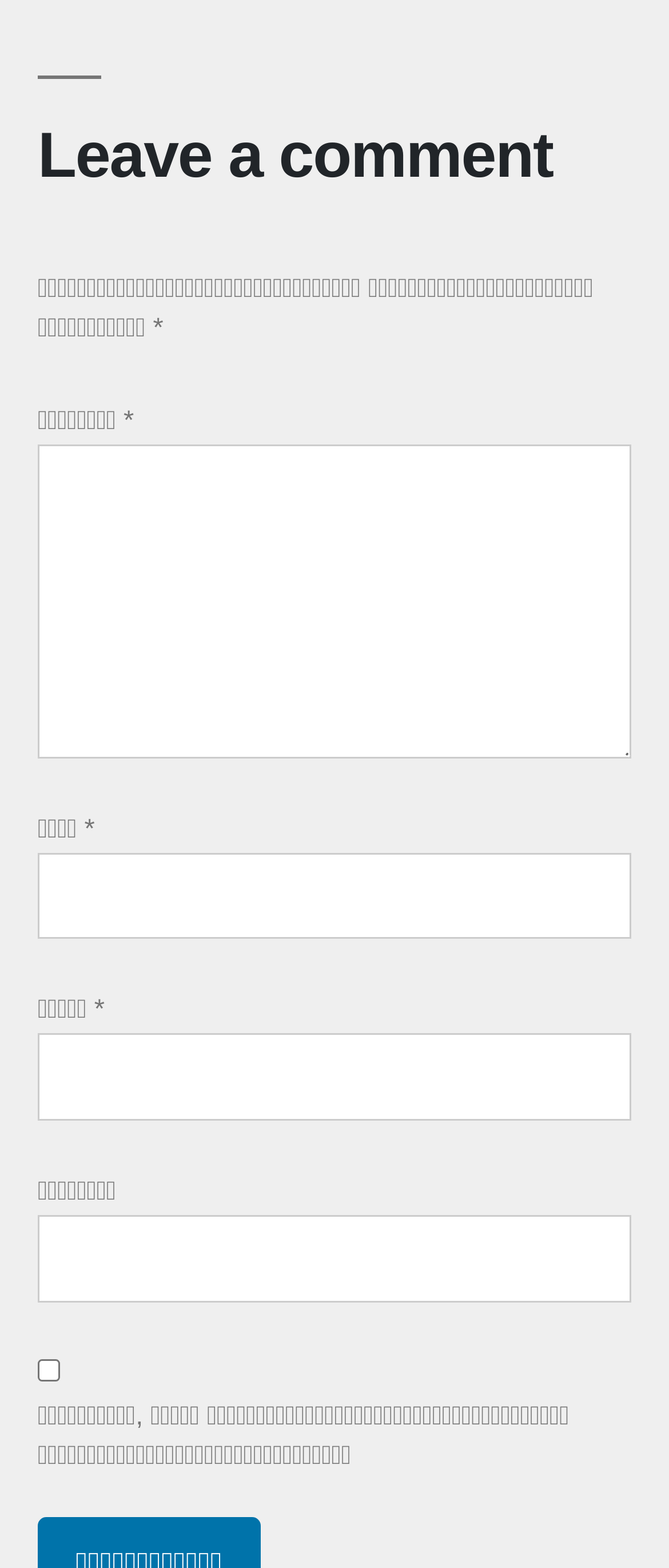Is the website input field required?
Refer to the screenshot and deliver a thorough answer to the question presented.

The website input field does not have an asterisk (*) symbol next to it, indicating that it is not a required field.